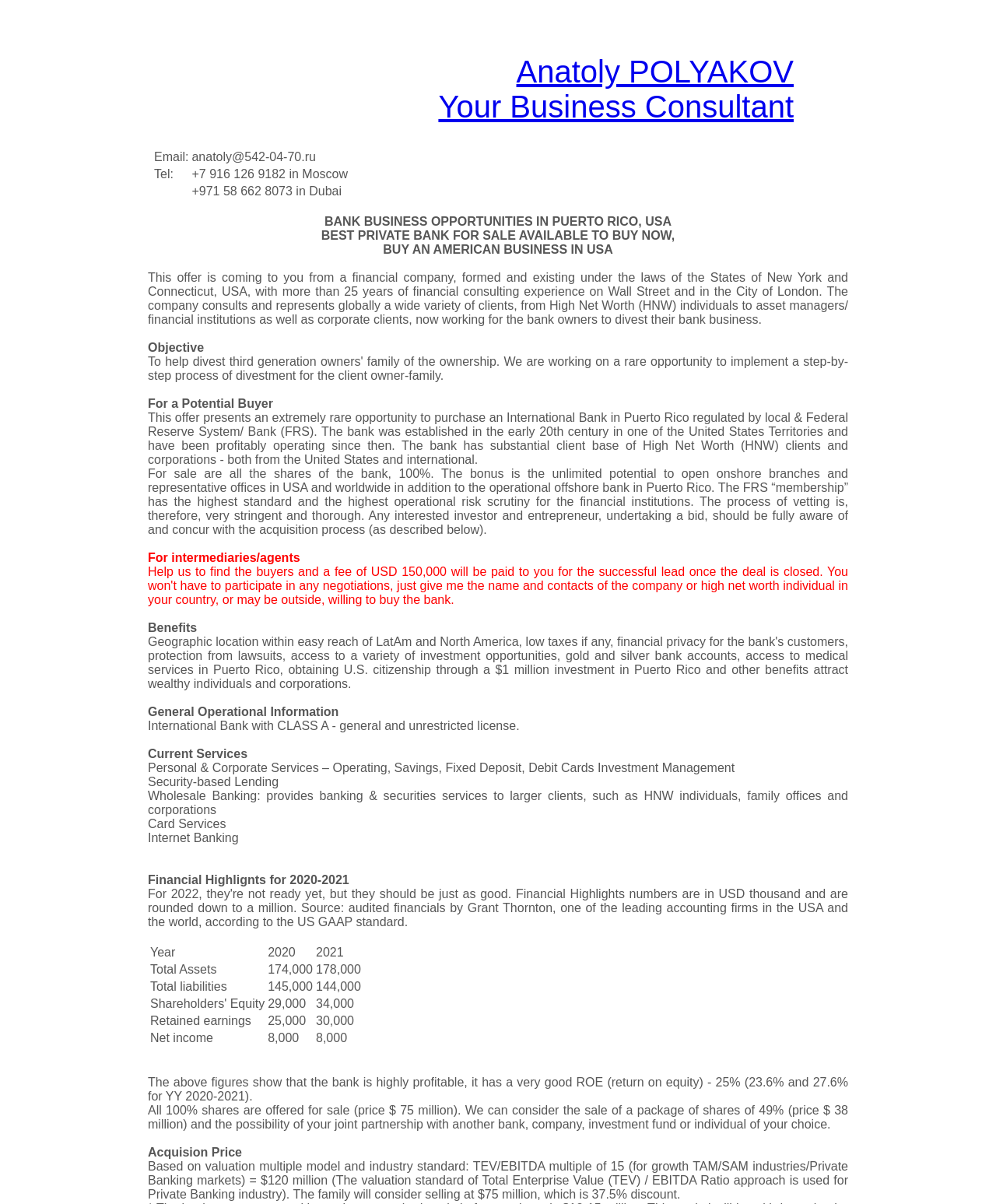Provide a one-word or short-phrase answer to the question:
What is the type of license held by the bank?

CLASS A